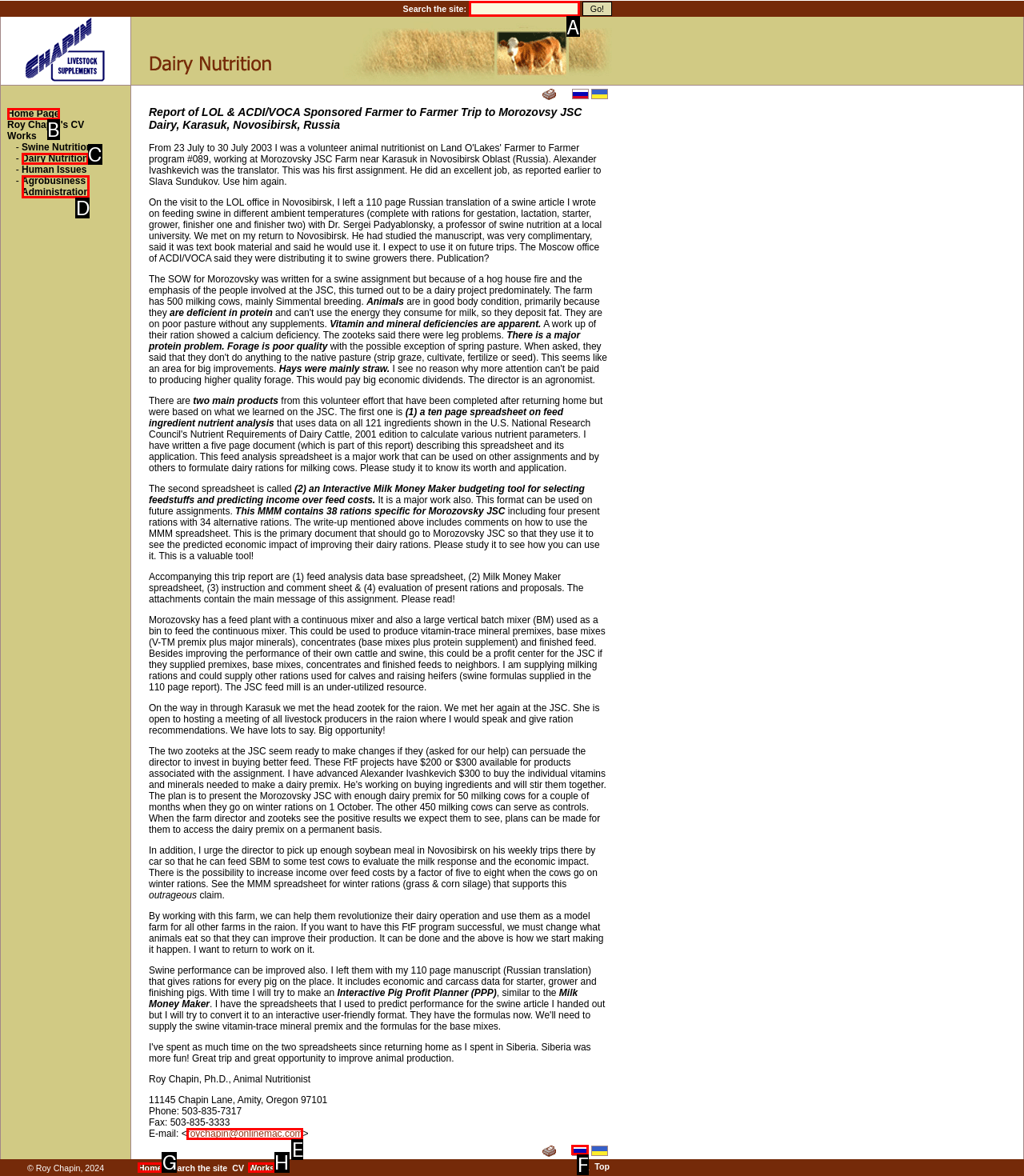Which UI element should you click on to achieve the following task: Search the site? Provide the letter of the correct option.

A